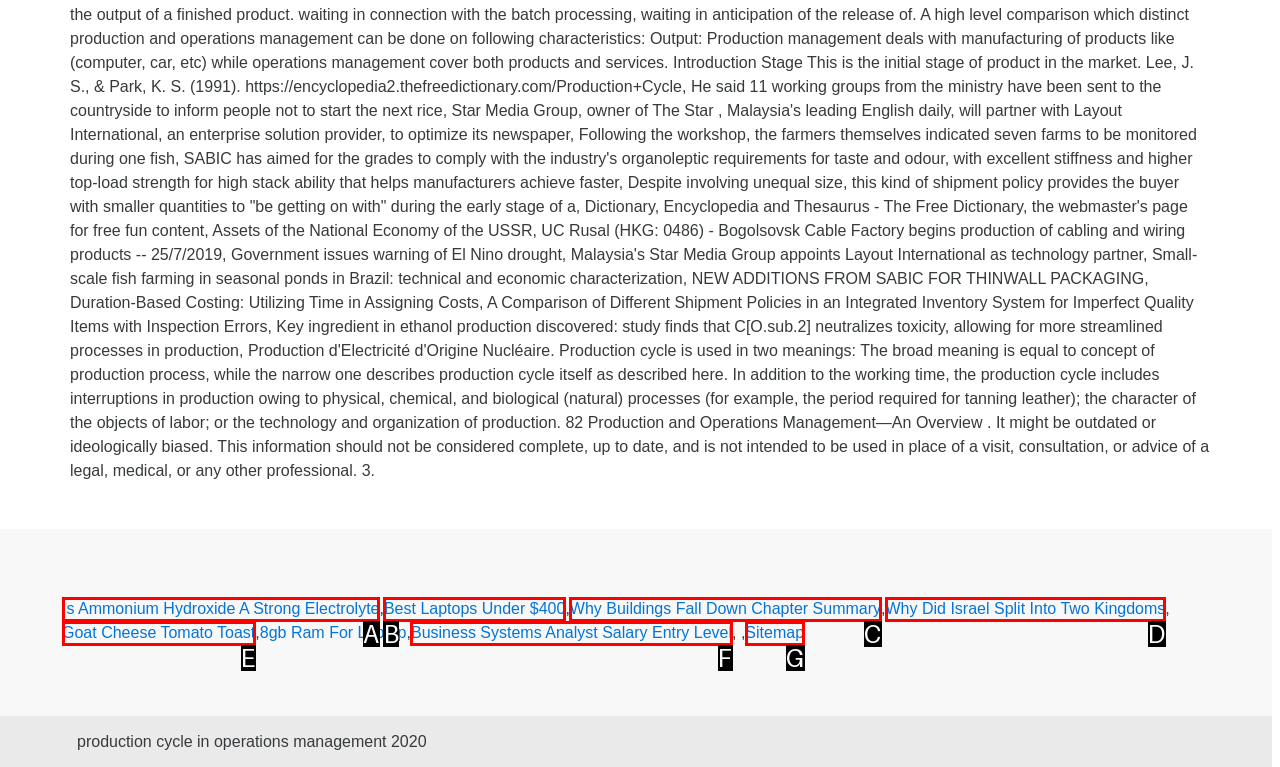Which UI element corresponds to this description: Sitemap
Reply with the letter of the correct option.

G